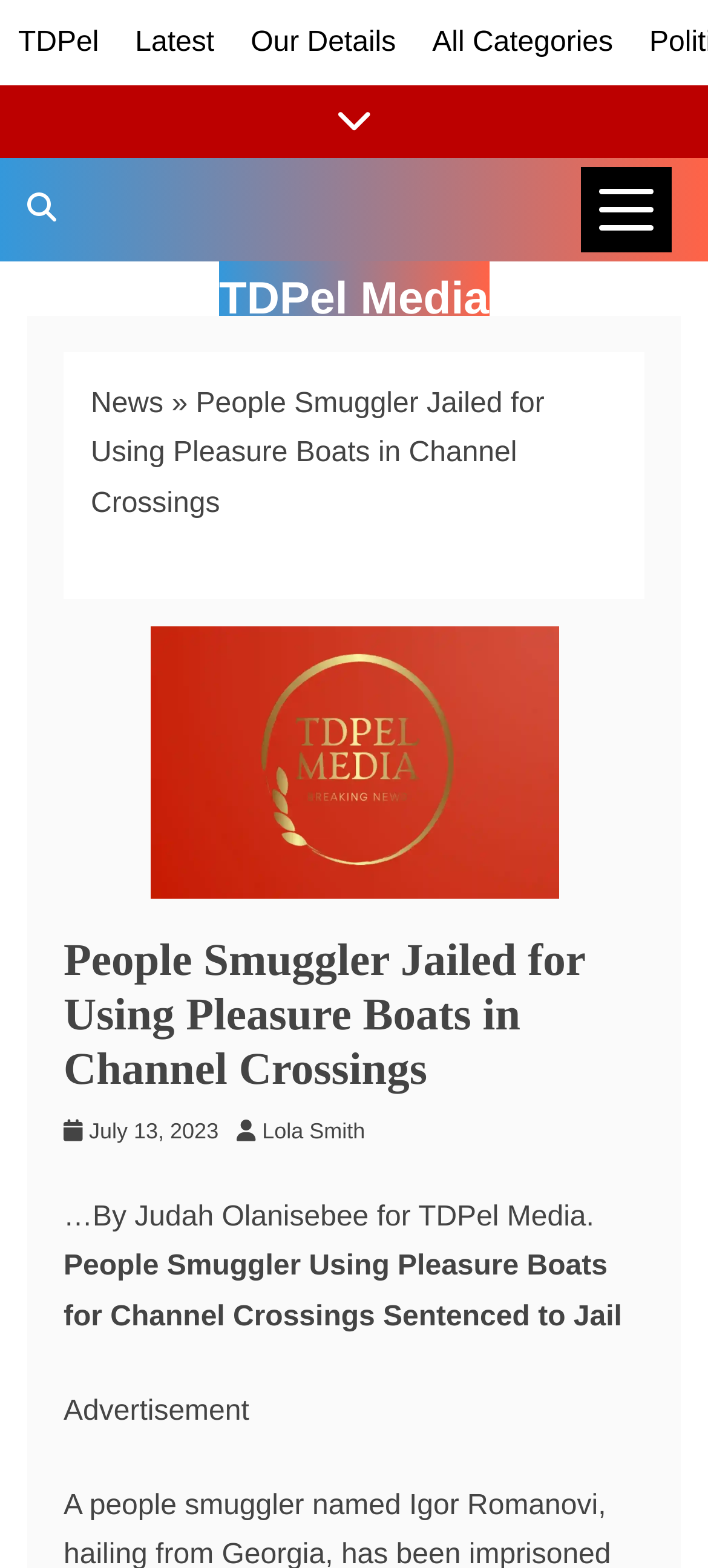Please identify the bounding box coordinates of the element I need to click to follow this instruction: "Click on TDPel link".

[0.026, 0.017, 0.14, 0.037]